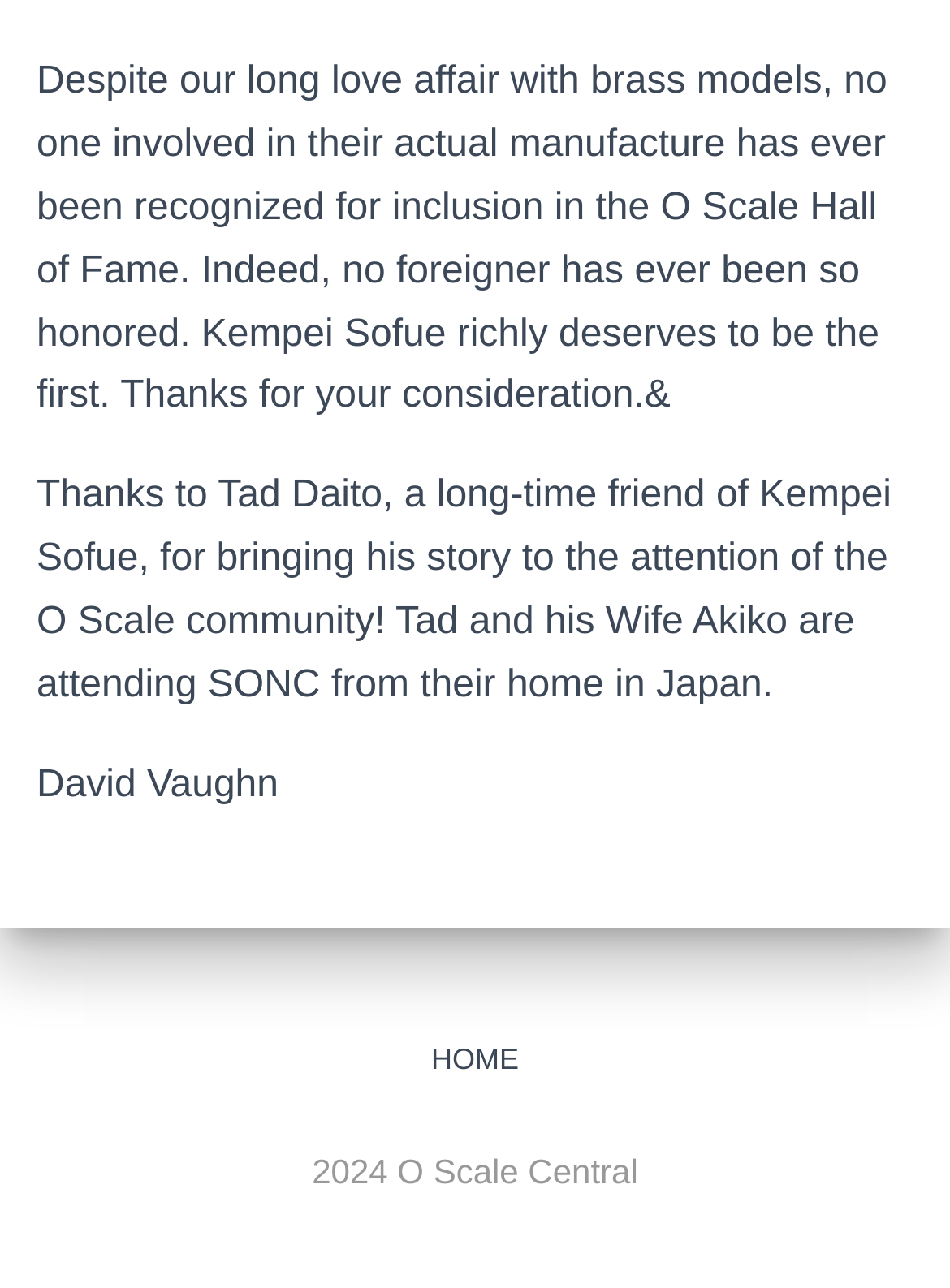Provide the bounding box coordinates for the specified HTML element described in this description: "Home". The coordinates should be four float numbers ranging from 0 to 1, in the format [left, top, right, bottom].

[0.415, 0.776, 0.585, 0.87]